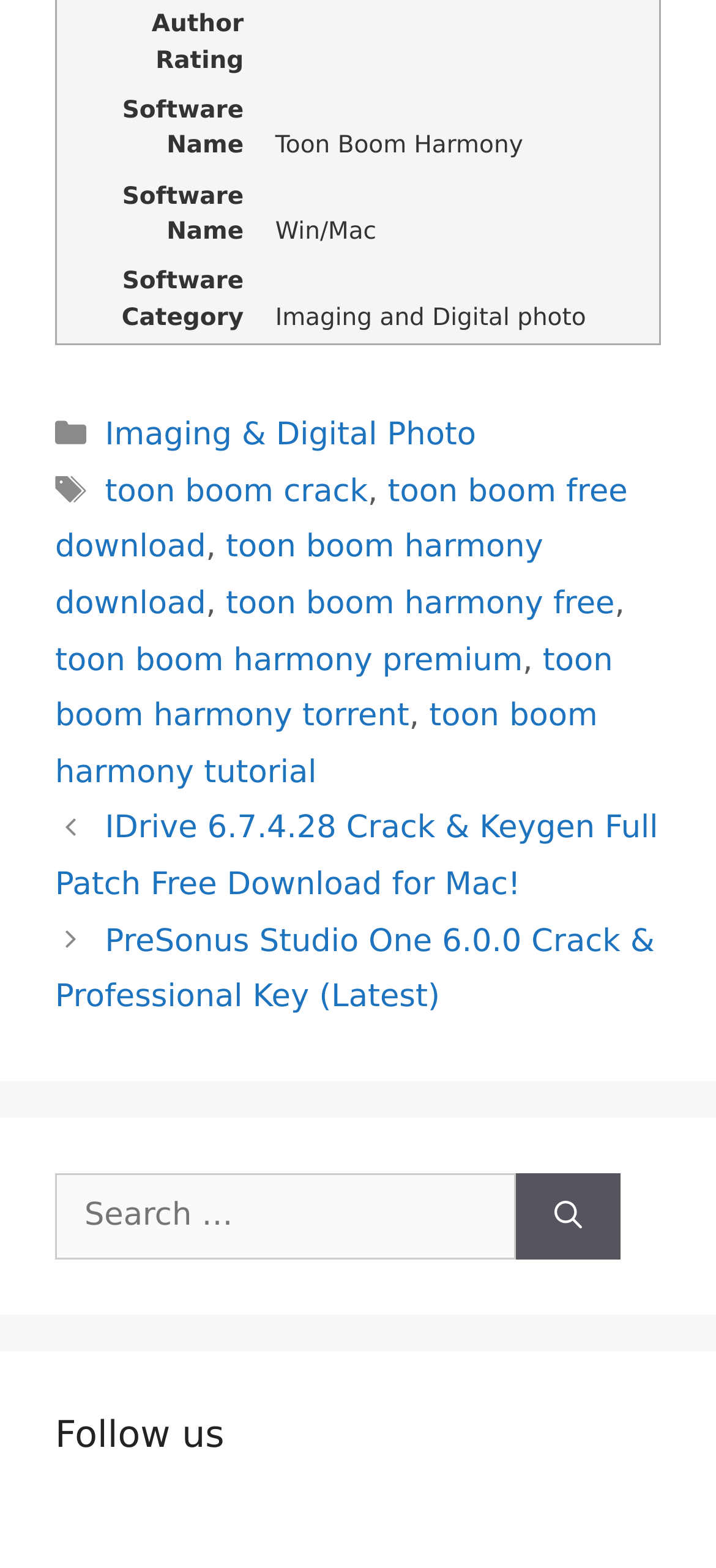Identify and provide the bounding box for the element described by: "toon boom harmony download".

[0.077, 0.338, 0.759, 0.397]